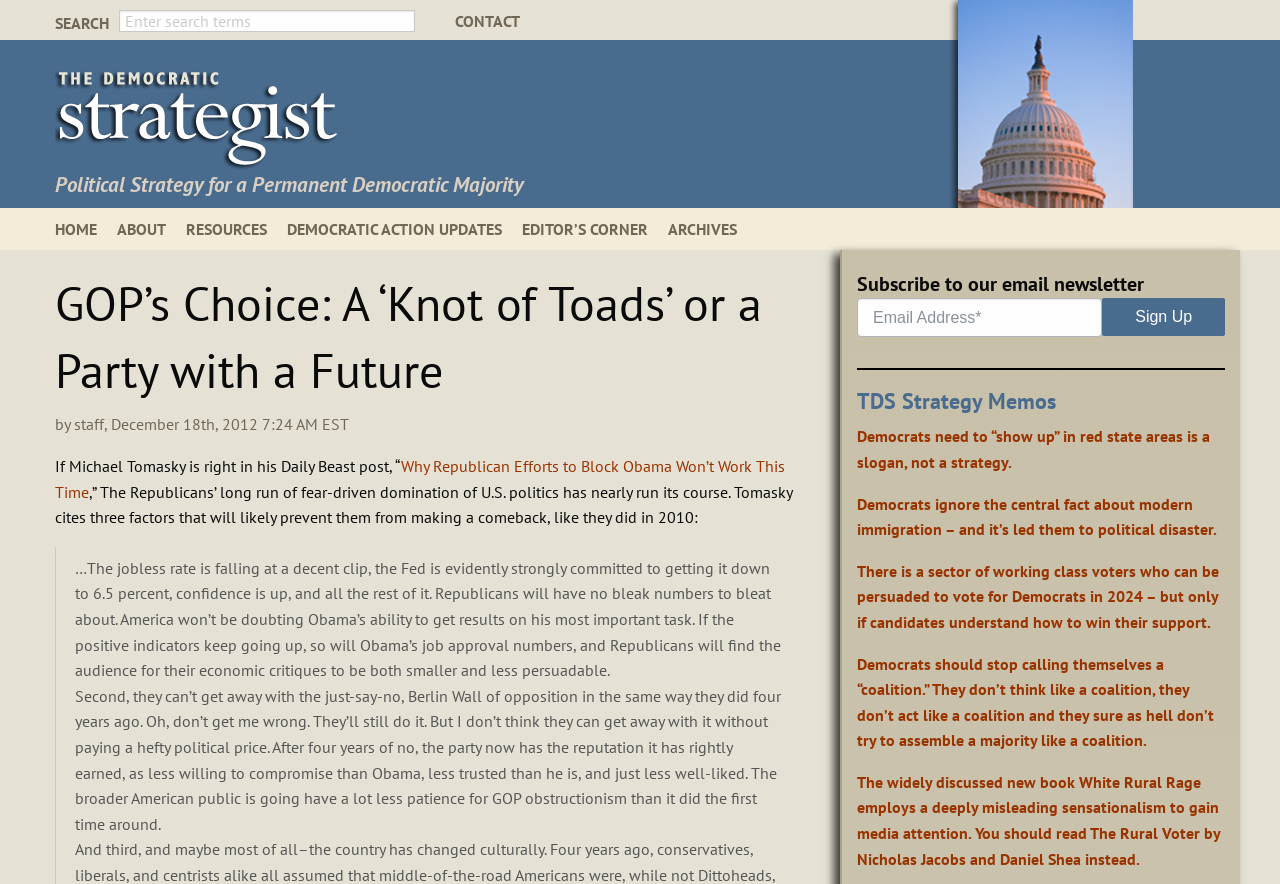Please pinpoint the bounding box coordinates for the region I should click to adhere to this instruction: "Subscribe to our email newsletter".

[0.67, 0.305, 0.957, 0.337]